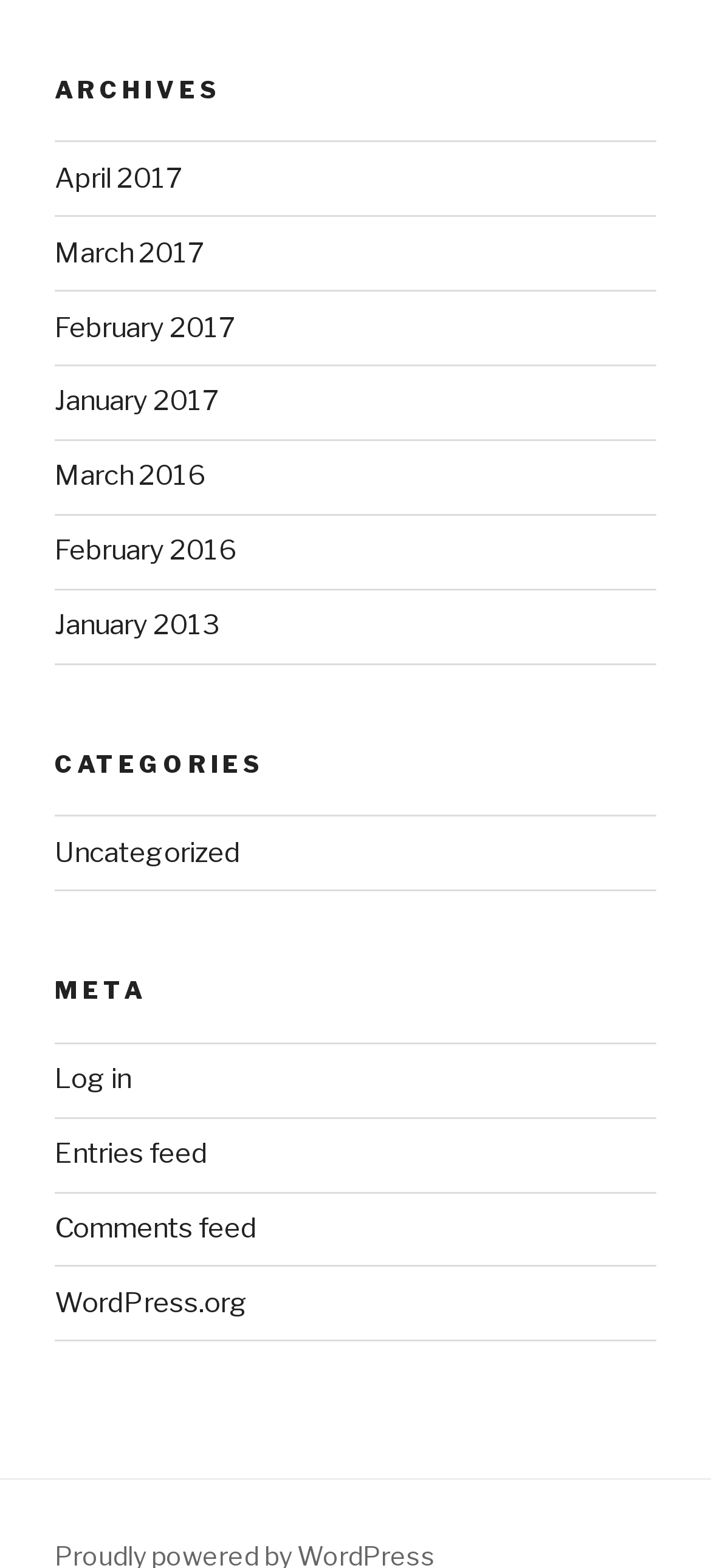How many categories are listed?
Please analyze the image and answer the question with as much detail as possible.

I examined the navigation section under the 'CATEGORIES' heading and found only one link, which is 'Uncategorized'.